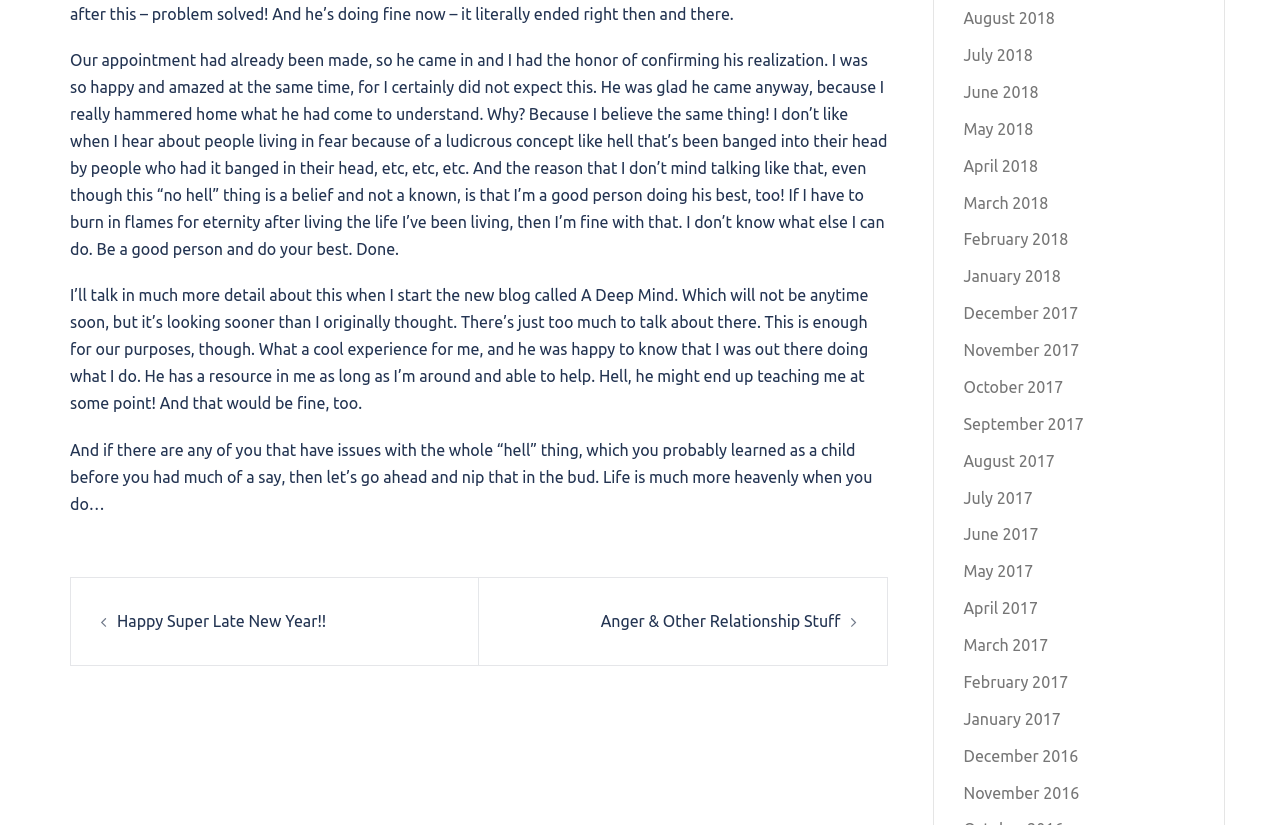Find the bounding box coordinates for the area you need to click to carry out the instruction: "Click the 'Happy Super Late New Year!!' link". The coordinates should be four float numbers between 0 and 1, indicated as [left, top, right, bottom].

[0.091, 0.742, 0.255, 0.764]